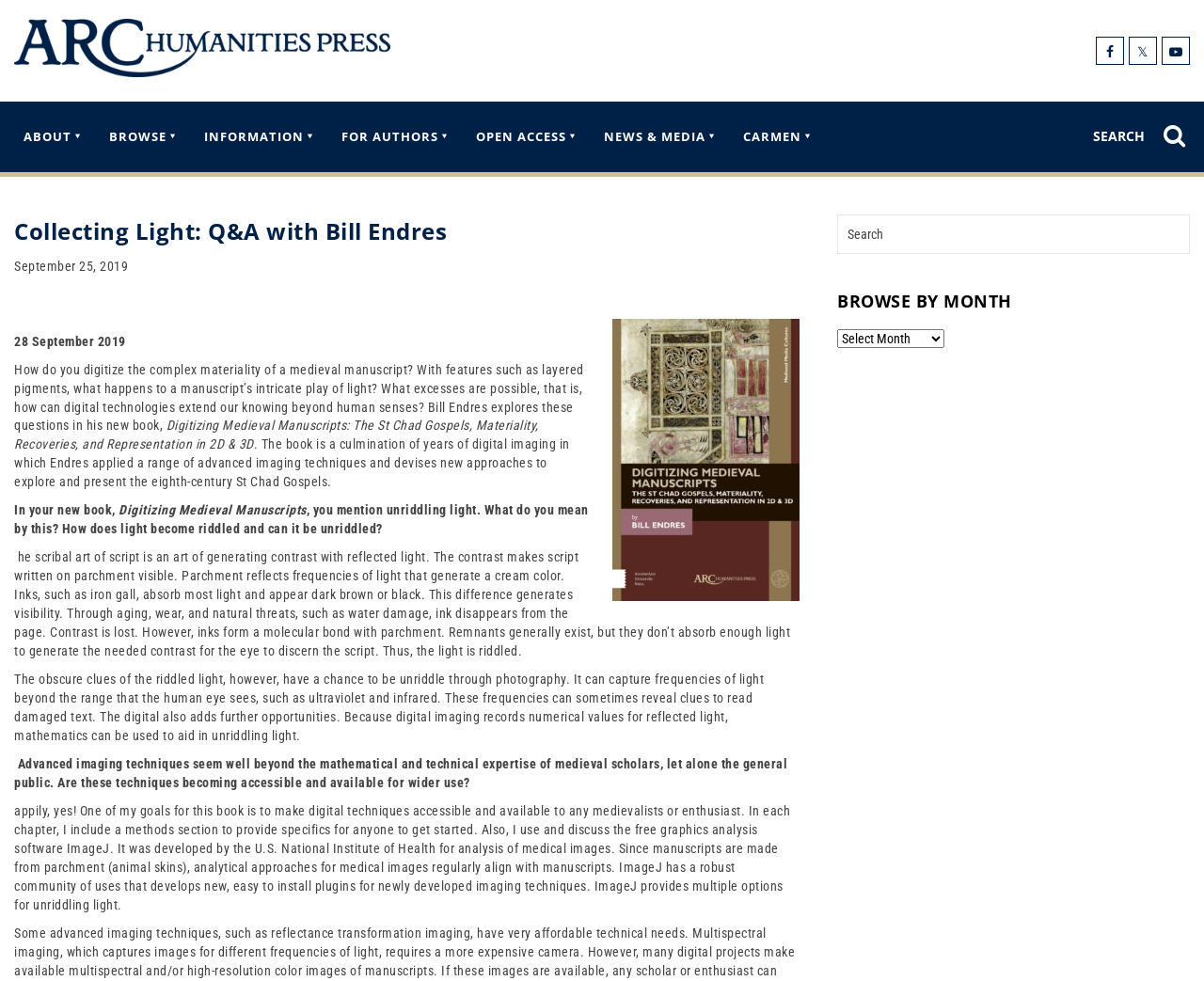Find the bounding box of the UI element described as: "About". The bounding box coordinates should be given as four float values between 0 and 1, i.e., [left, top, right, bottom].

[0.02, 0.122, 0.059, 0.156]